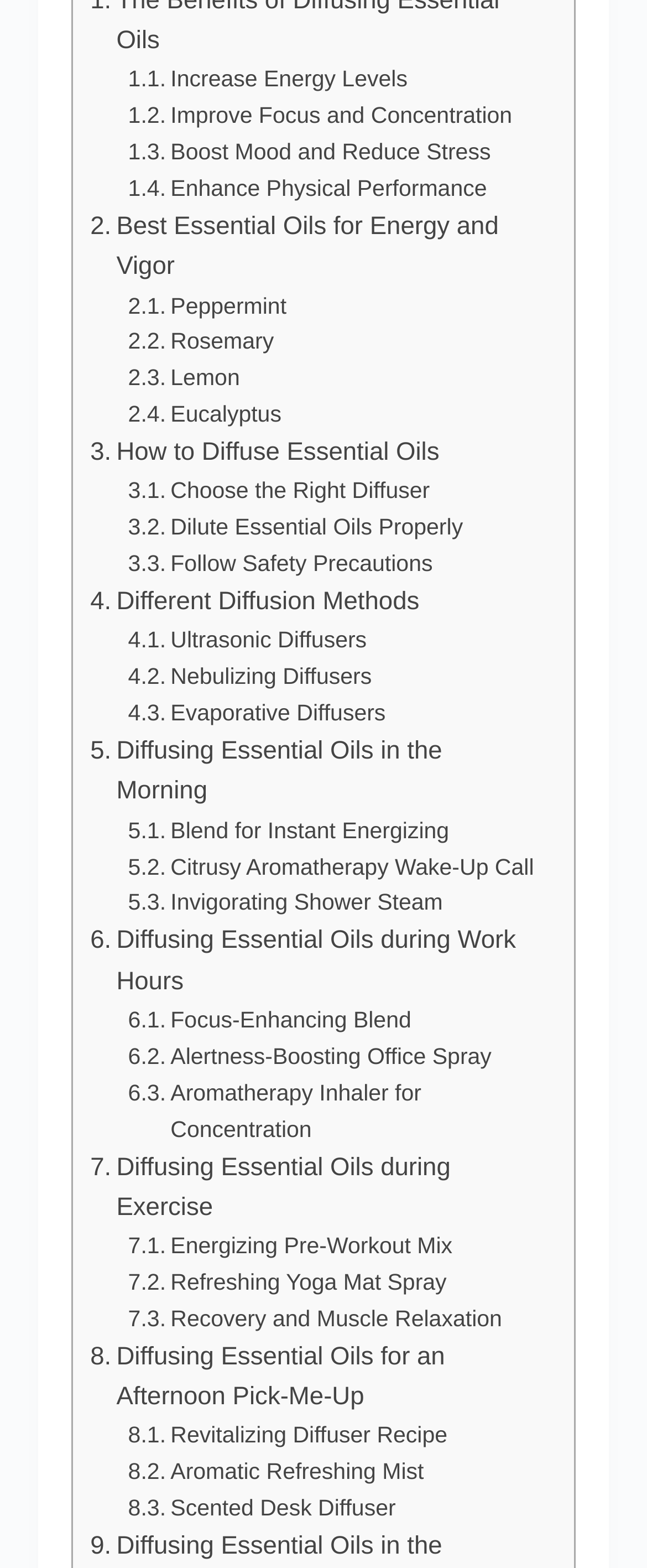Please identify the bounding box coordinates of the element's region that needs to be clicked to fulfill the following instruction: "Discover 'Diffusing Essential Oils in the Morning'". The bounding box coordinates should consist of four float numbers between 0 and 1, i.e., [left, top, right, bottom].

[0.14, 0.467, 0.835, 0.518]